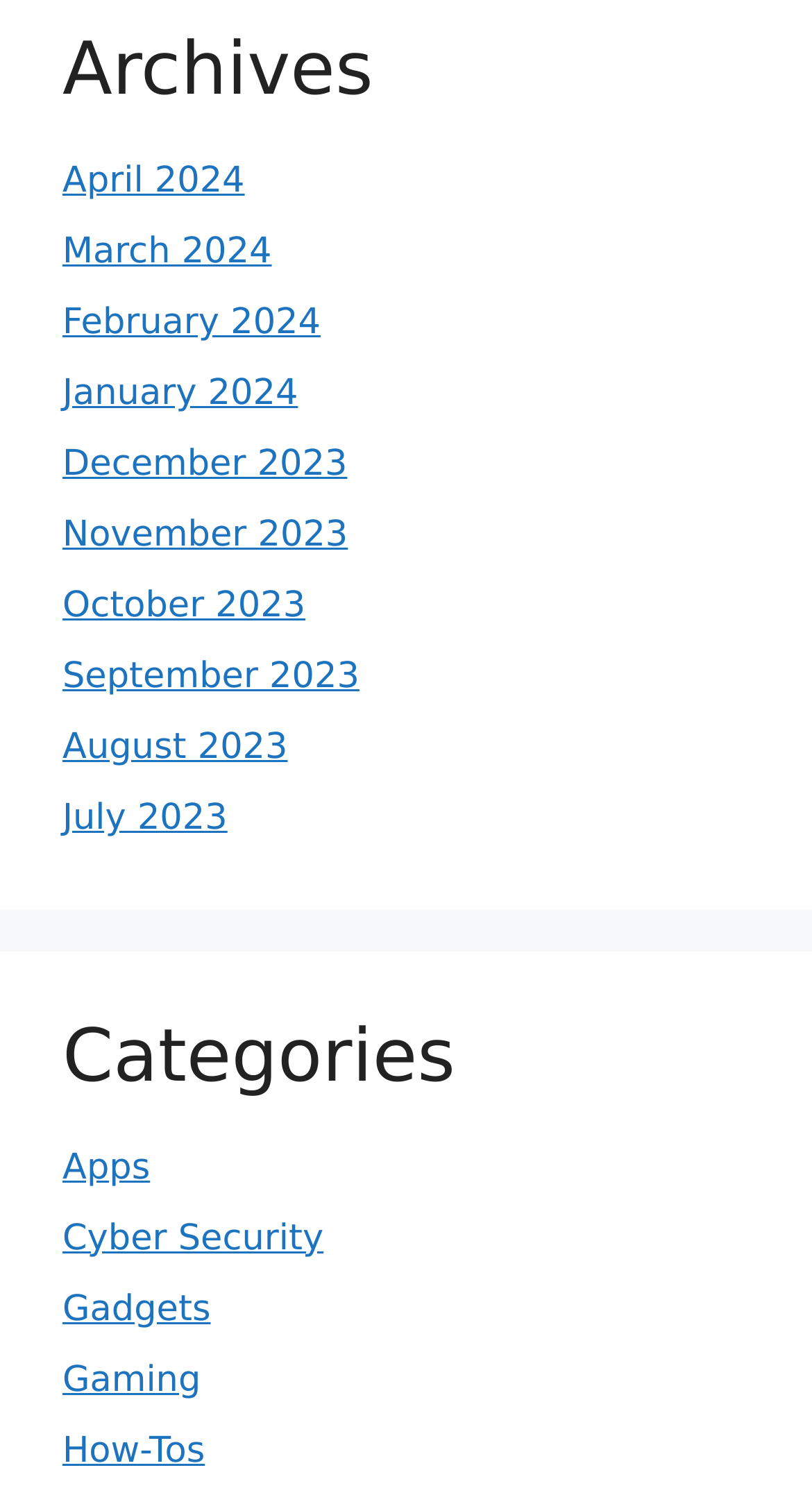Show me the bounding box coordinates of the clickable region to achieve the task as per the instruction: "read Cyber Security articles".

[0.077, 0.819, 0.398, 0.847]